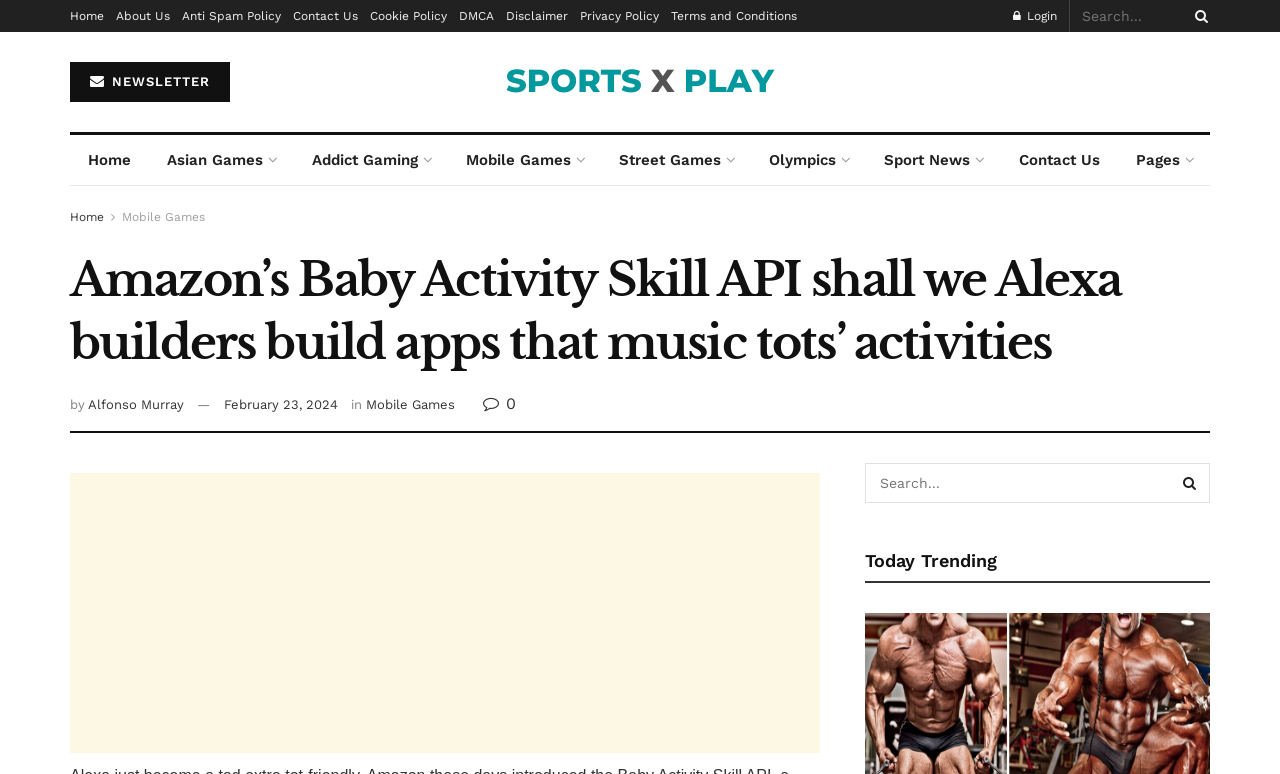What is the category of the article?
From the screenshot, supply a one-word or short-phrase answer.

Mobile Games